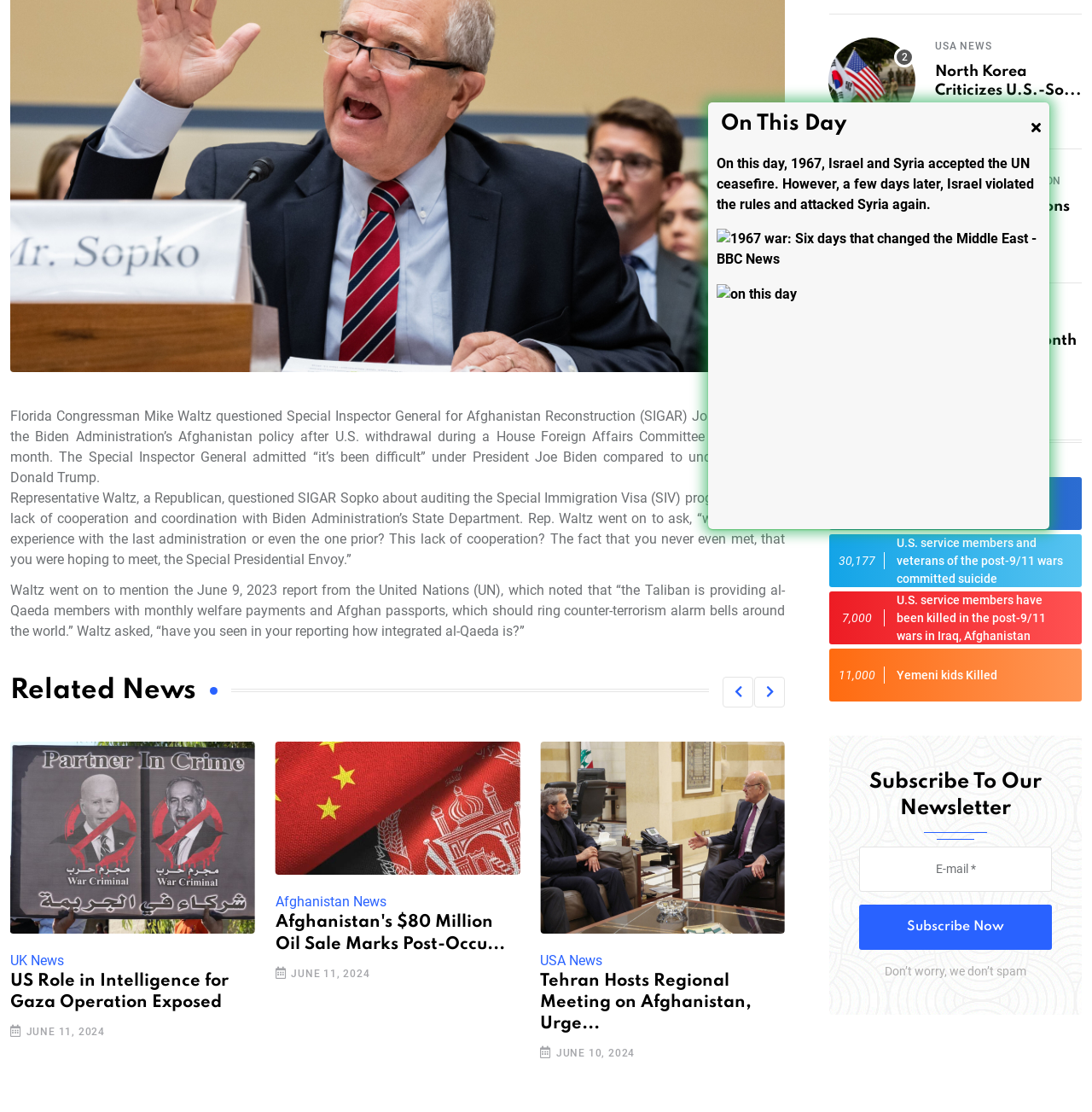Using the description: "Afghanistan Opinion", determine the UI element's bounding box coordinates. Ensure the coordinates are in the format of four float numbers between 0 and 1, i.e., [left, top, right, bottom].

[0.856, 0.156, 0.972, 0.169]